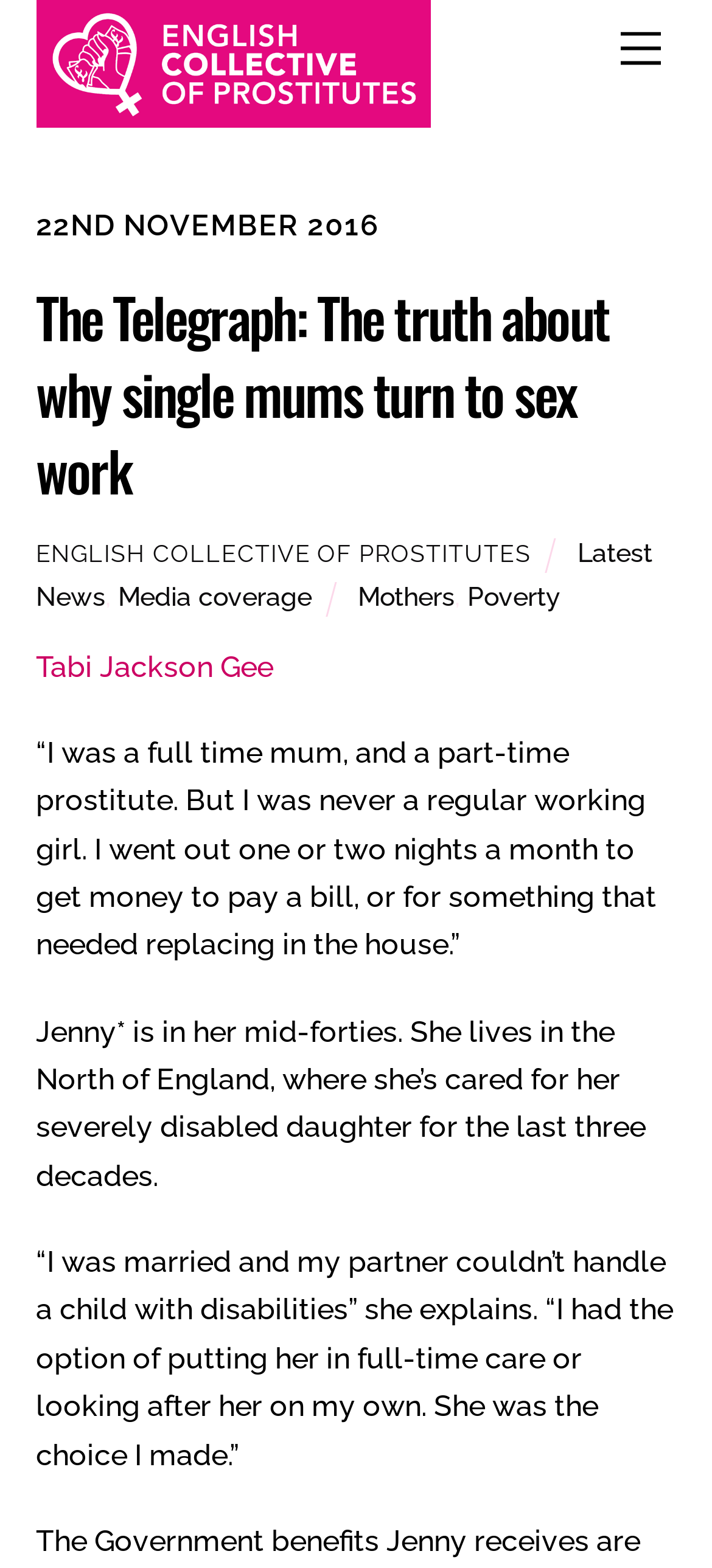Give a one-word or one-phrase response to the question:
What is the topic of the article?

Single mums turning to sex work